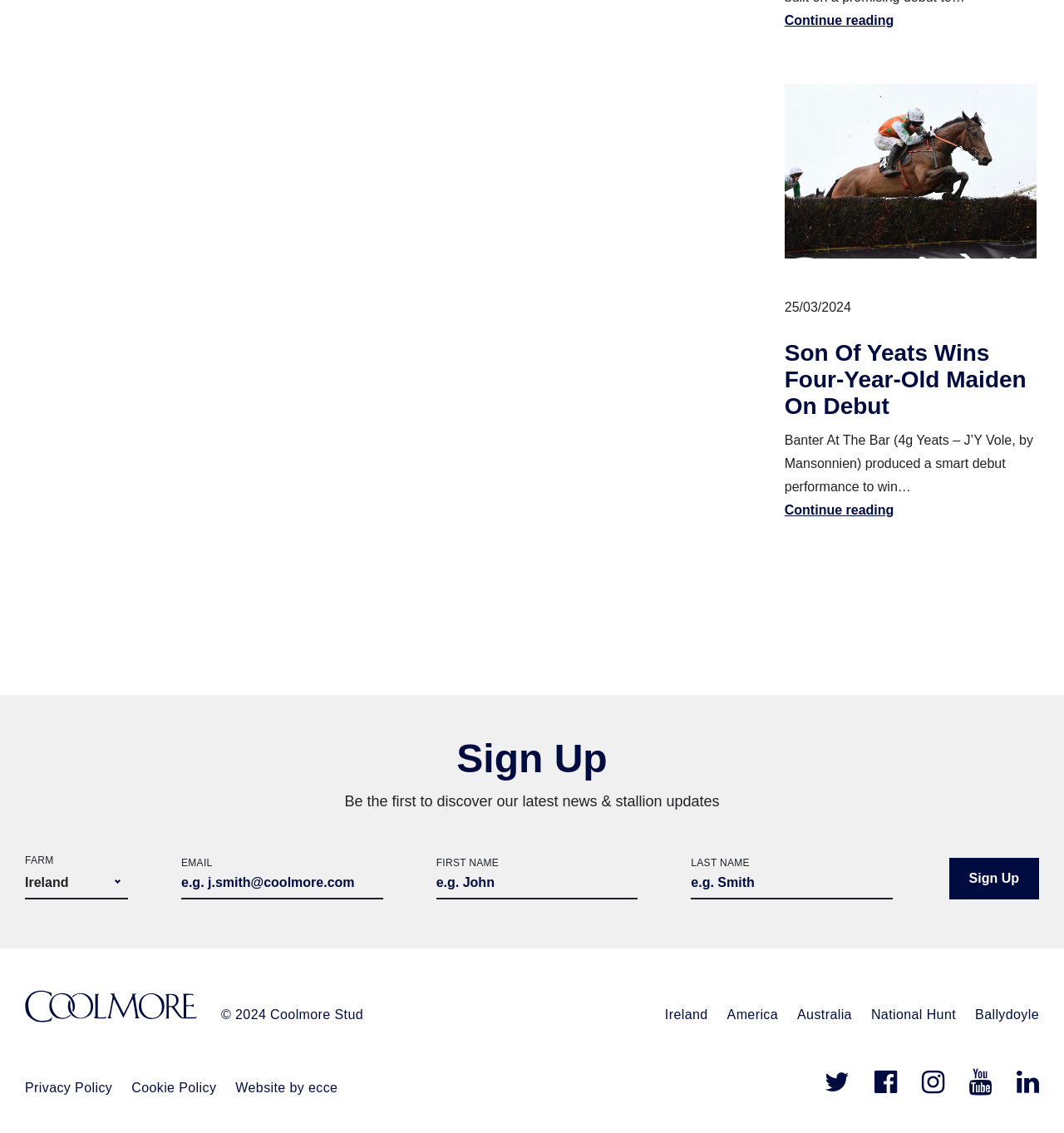Provide a brief response using a word or short phrase to this question:
How many social media links are at the bottom of the page?

5